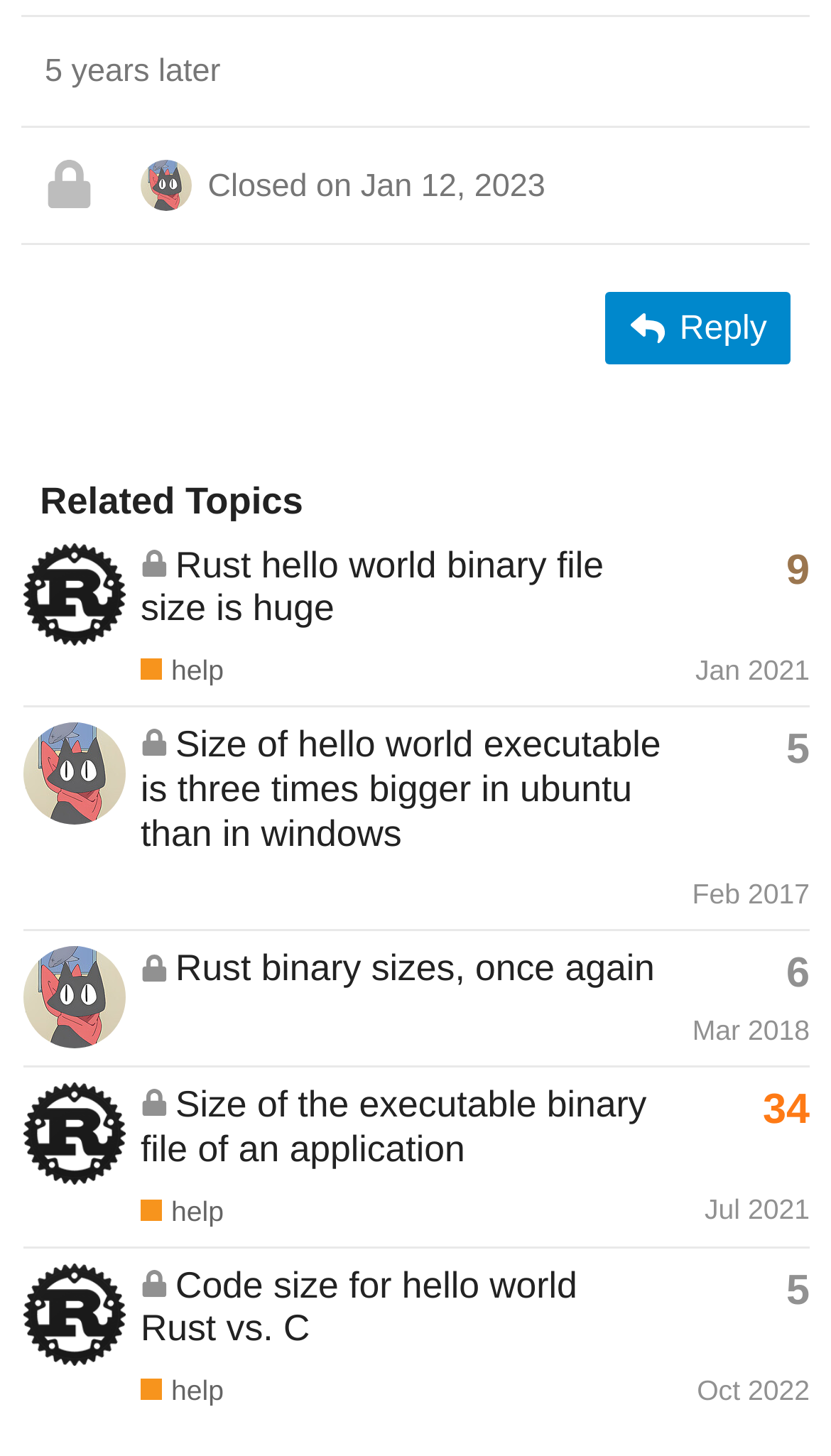Carefully examine the image and provide an in-depth answer to the question: What is the status of the post '#3 by @steffahn'?

I looked at the post '#3 by @steffahn' and saw that it has a 'Closed' status, indicated by the 'Closed' text next to the post title.